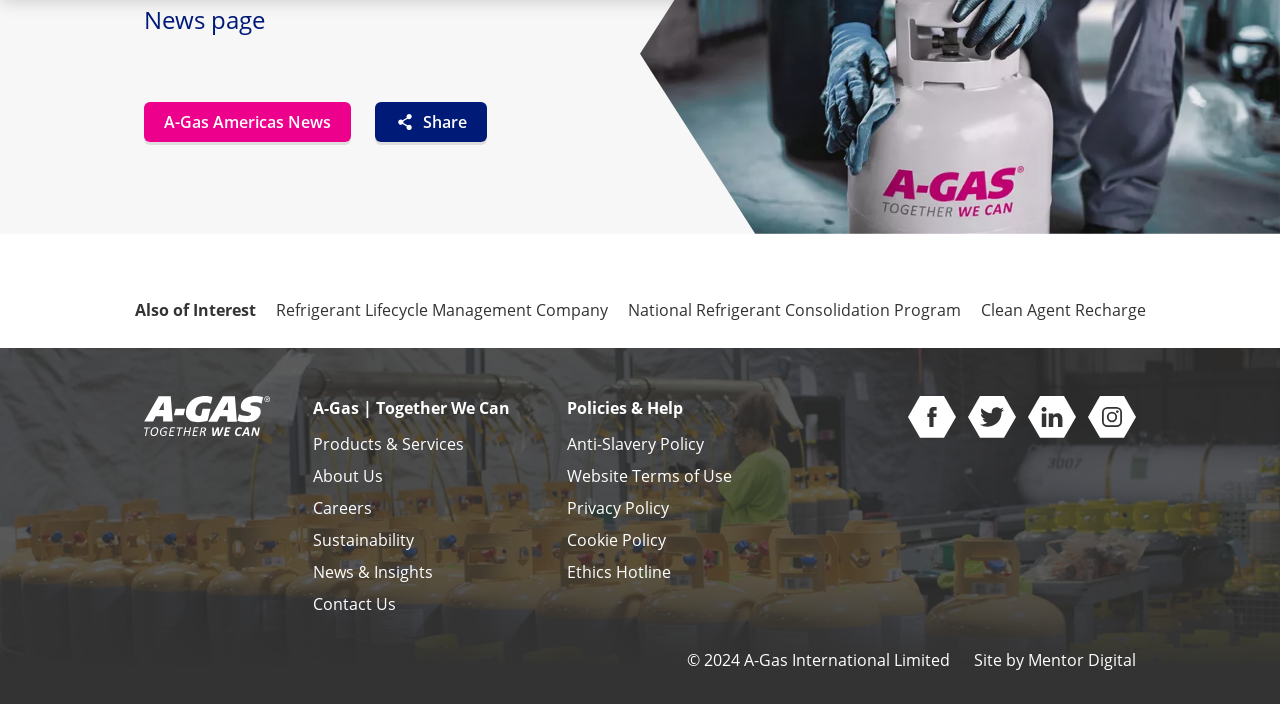Please identify the bounding box coordinates of the clickable region that I should interact with to perform the following instruction: "Learn about Refrigerant Lifecycle Management Company". The coordinates should be expressed as four float numbers between 0 and 1, i.e., [left, top, right, bottom].

[0.215, 0.424, 0.475, 0.456]